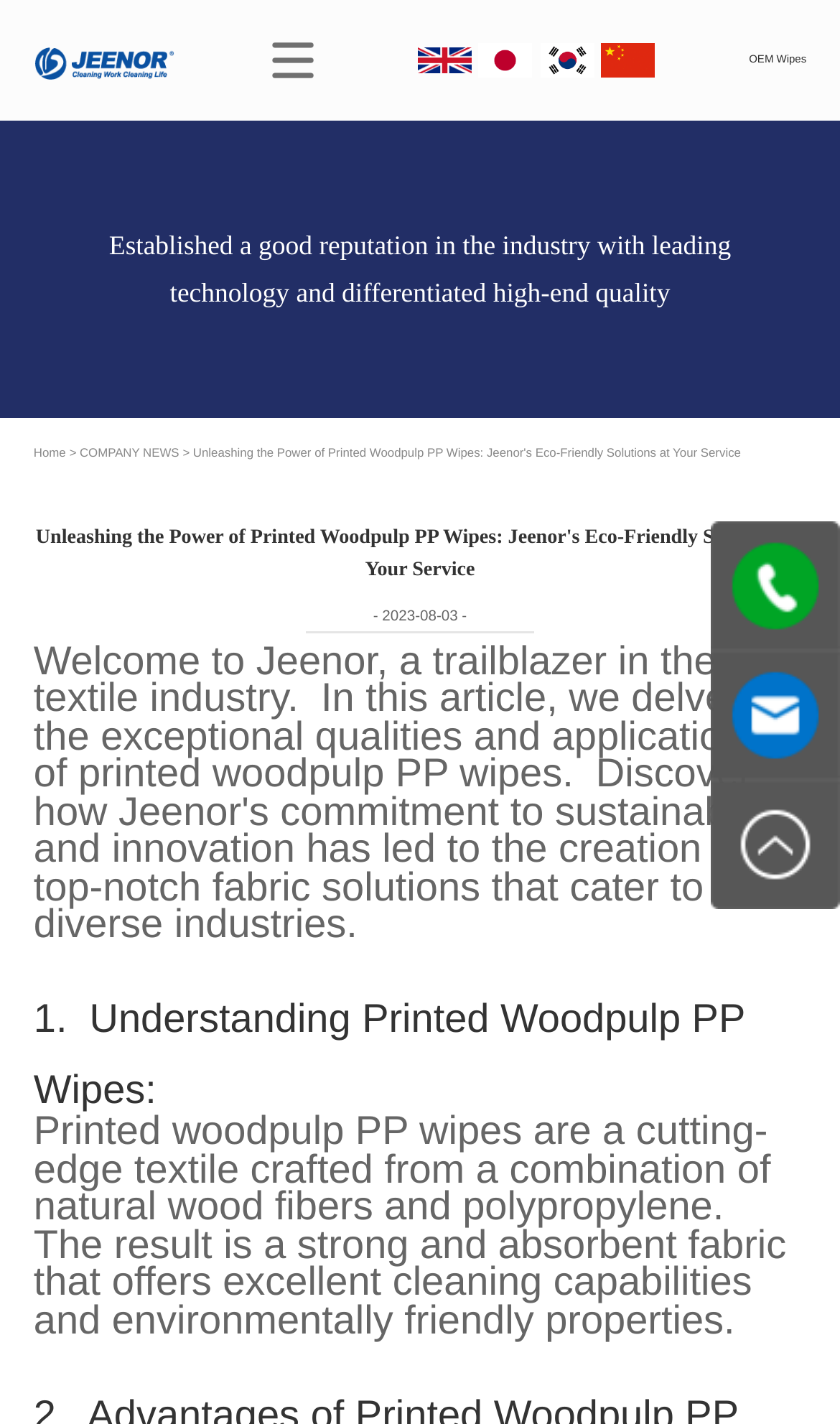Locate and extract the headline of this webpage.

Unleashing the Power of Printed Woodpulp PP Wipes: Jeenor's Eco-Friendly Solutions at Your Service